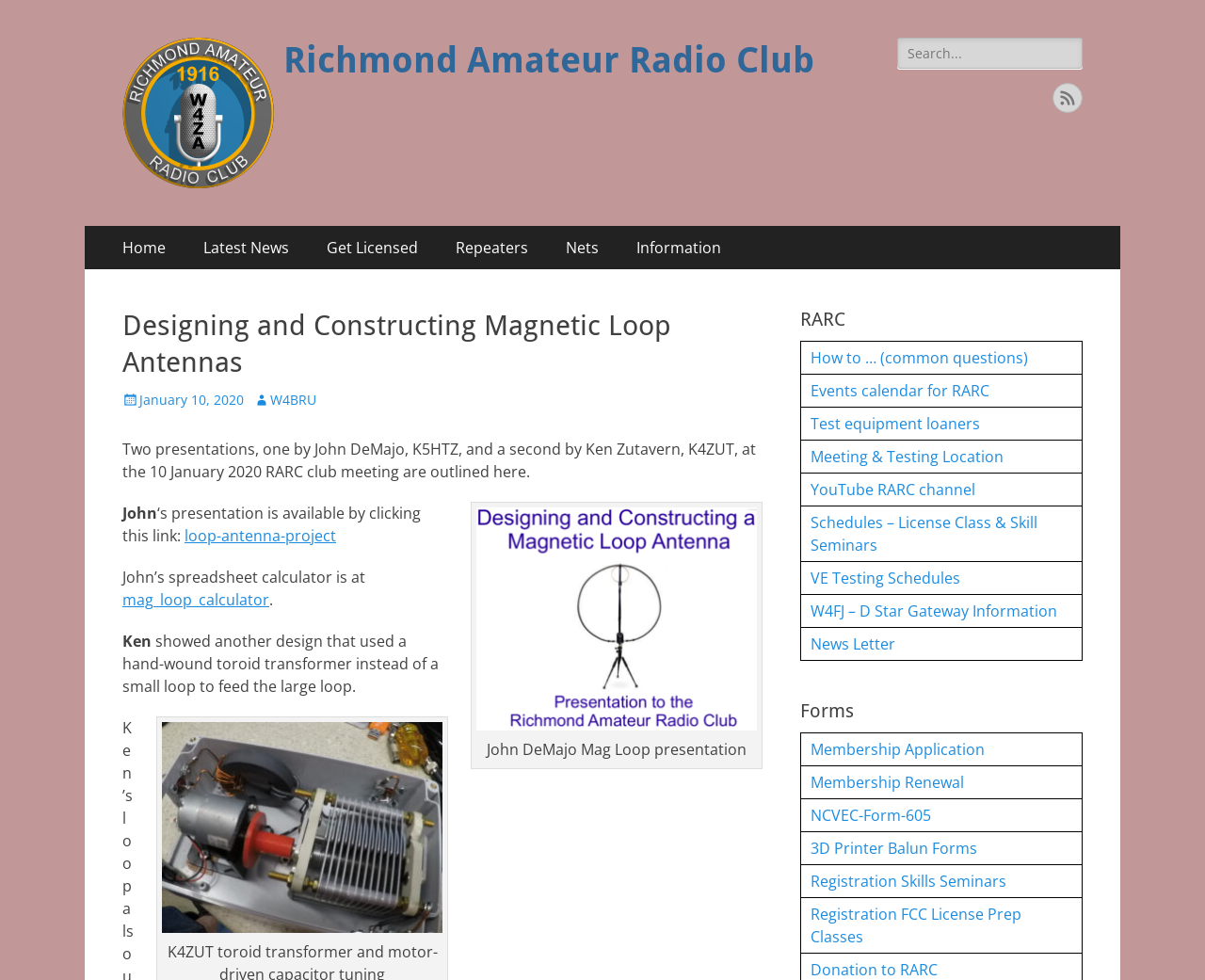What is the main title displayed on this webpage?

Designing and Constructing Magnetic Loop Antennas